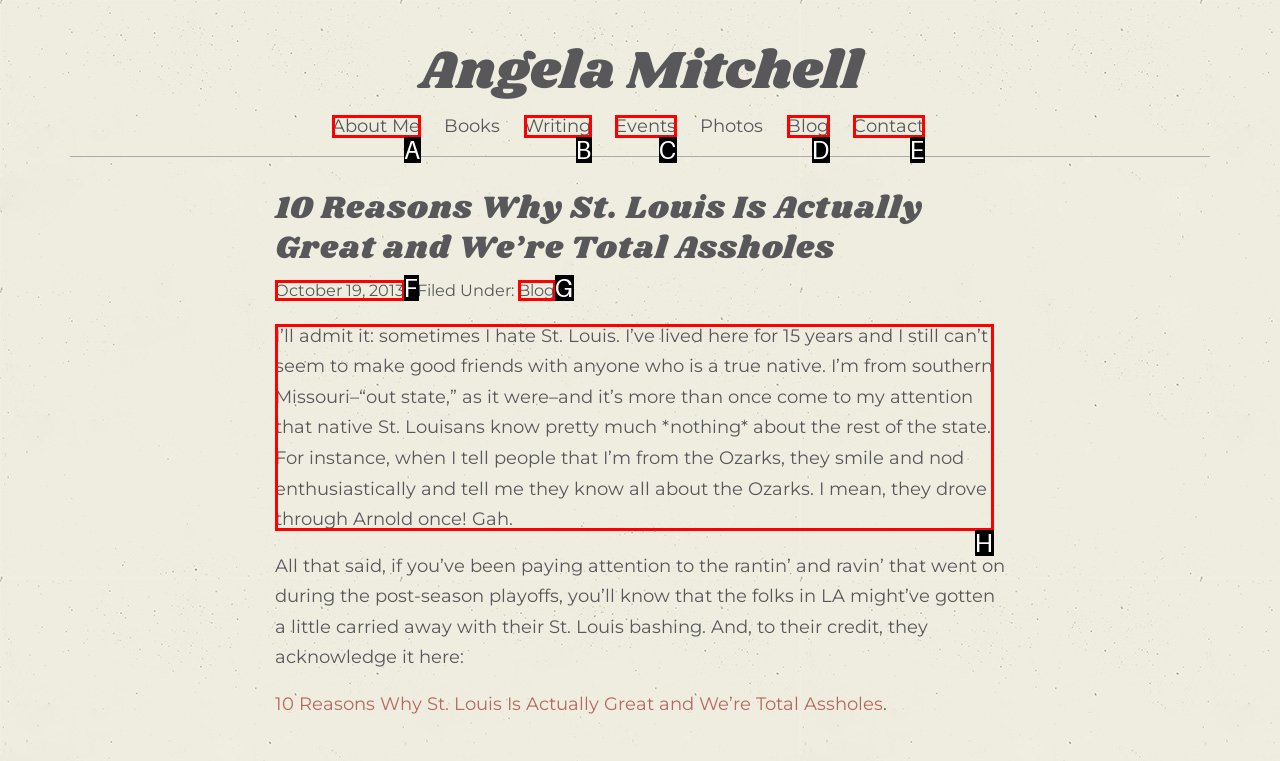Please indicate which HTML element to click in order to fulfill the following task: read the blog post Respond with the letter of the chosen option.

H